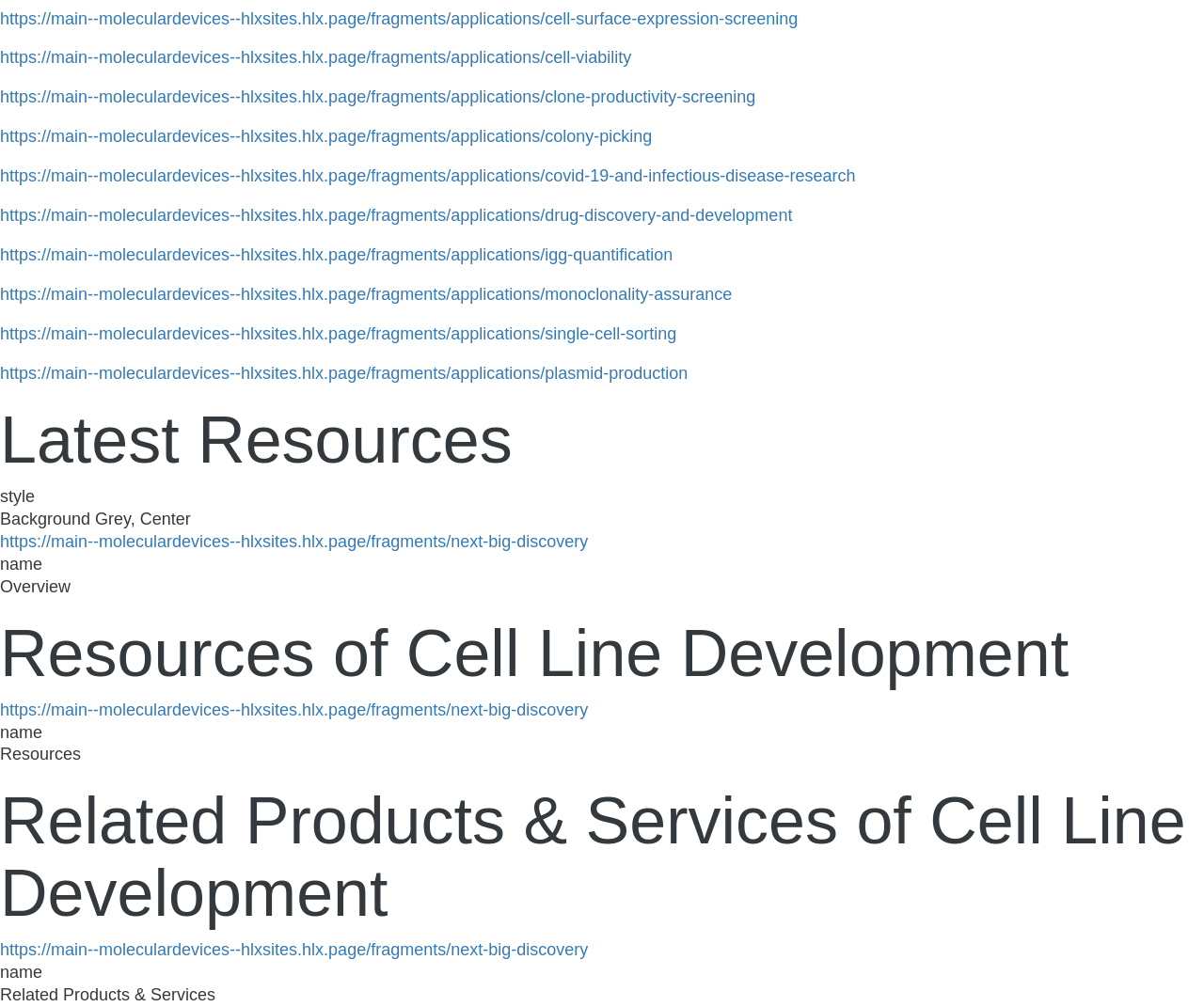Locate the bounding box coordinates of the area to click to fulfill this instruction: "Learn about COVID-19 and infectious disease research". The bounding box should be presented as four float numbers between 0 and 1, in the order [left, top, right, bottom].

[0.0, 0.166, 0.71, 0.184]